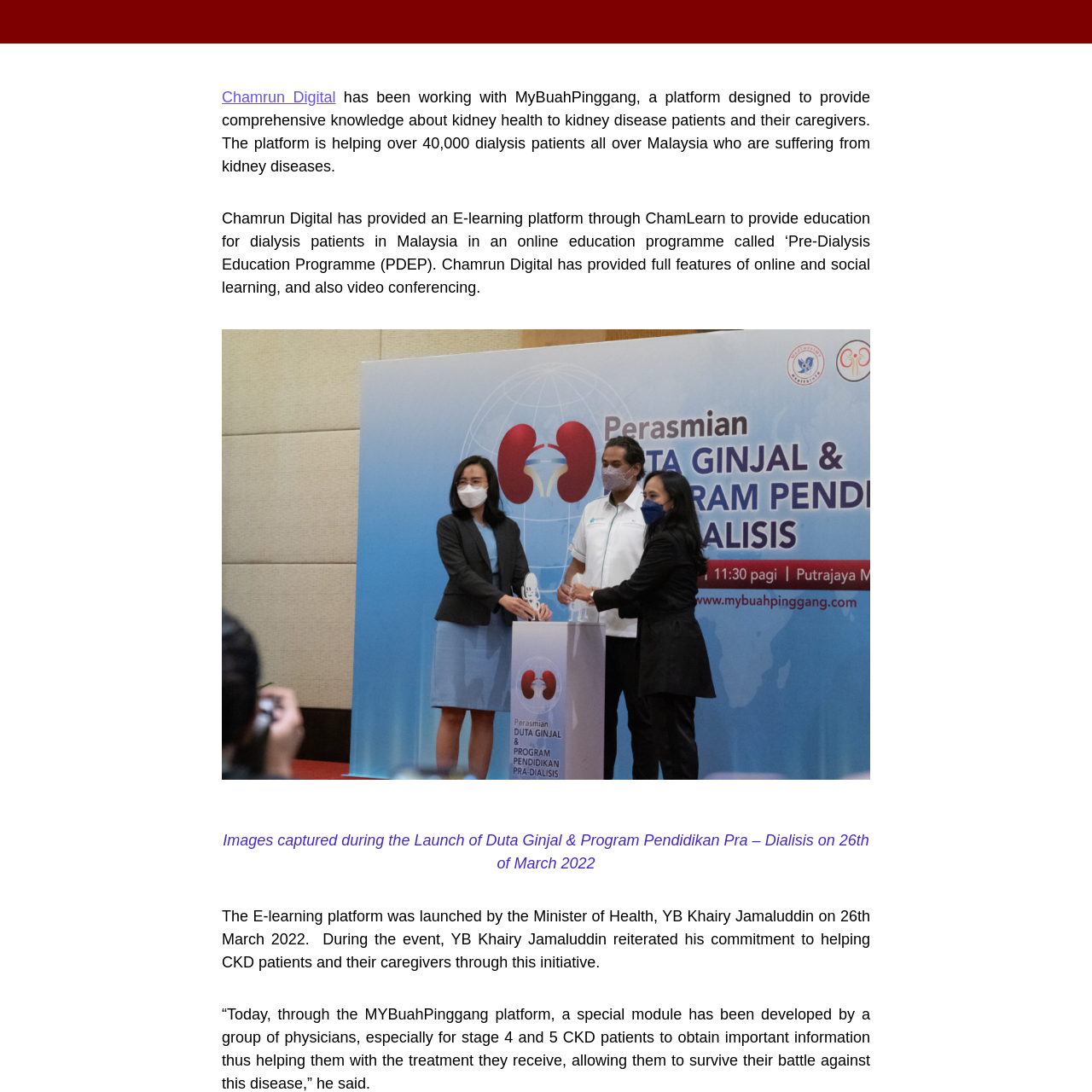Generate a thorough description of the part of the image enclosed by the red boundary.

The image depicts a significant moment from the launch event of the "Duta Ginjal & Program Pendidikan Pra-Dialisis," an initiative aimed at supporting kidney disease patients in Malaysia. This event took place on March 26, 2022, and featured the Minister of Health, YB Khairy Jamaluddin, who emphasized the government's commitment to aiding patients with chronic kidney disease (CKD) and their caregivers. The launch is part of a broader effort to enhance kidney health awareness and education through the innovative E-learning platform, ChamLearn, provided by Chamrun Digital. This platform offers a comprehensive online education program, known as the Pre-Dialysis Education Programme (PDEP), designed to assist over 40,000 dialysis patients across Malaysia.